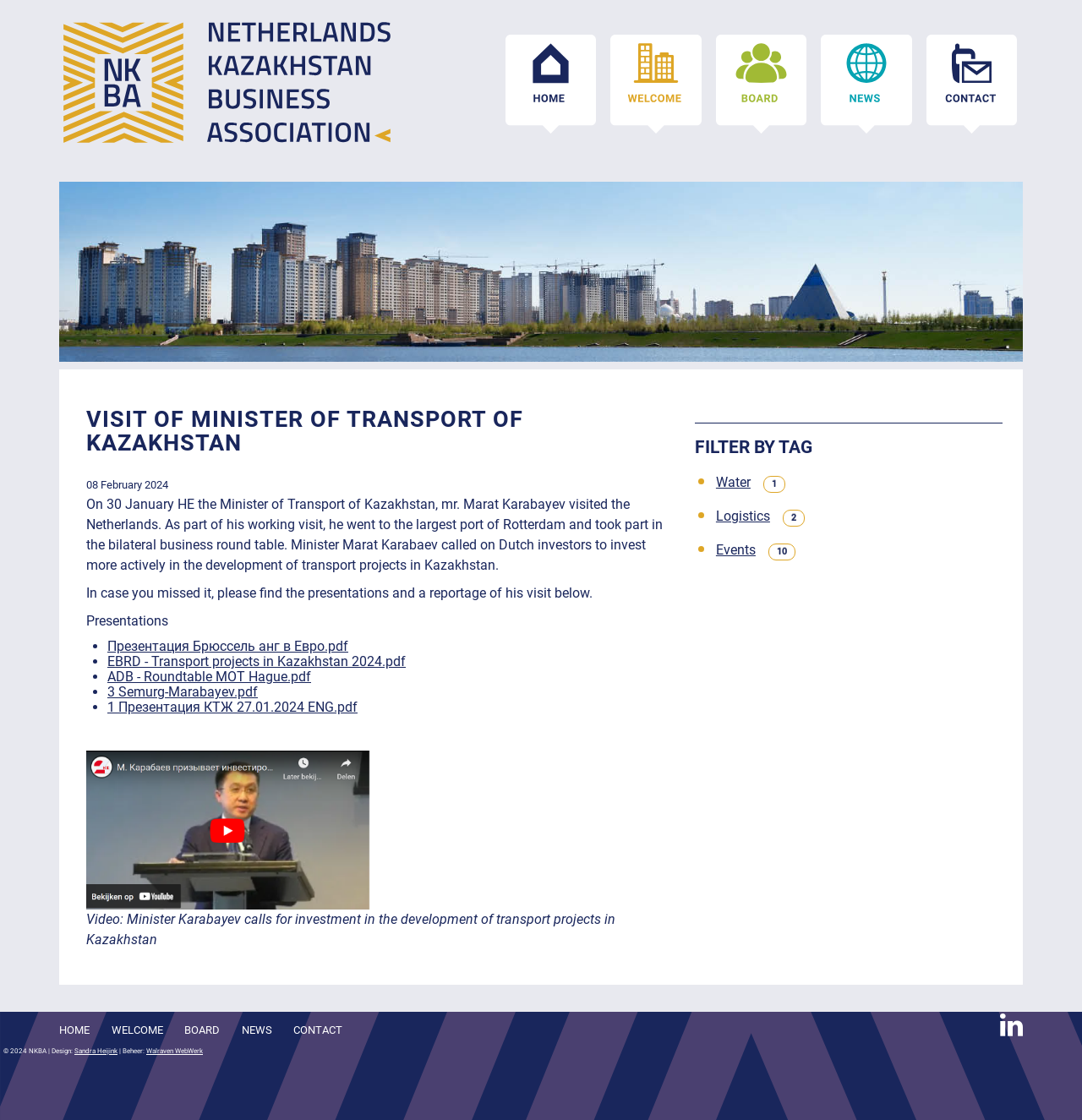Identify the bounding box coordinates for the element you need to click to achieve the following task: "Read the news about the visit of Minister of Transport of Kazakhstan". Provide the bounding box coordinates as four float numbers between 0 and 1, in the form [left, top, right, bottom].

[0.08, 0.364, 0.617, 0.406]